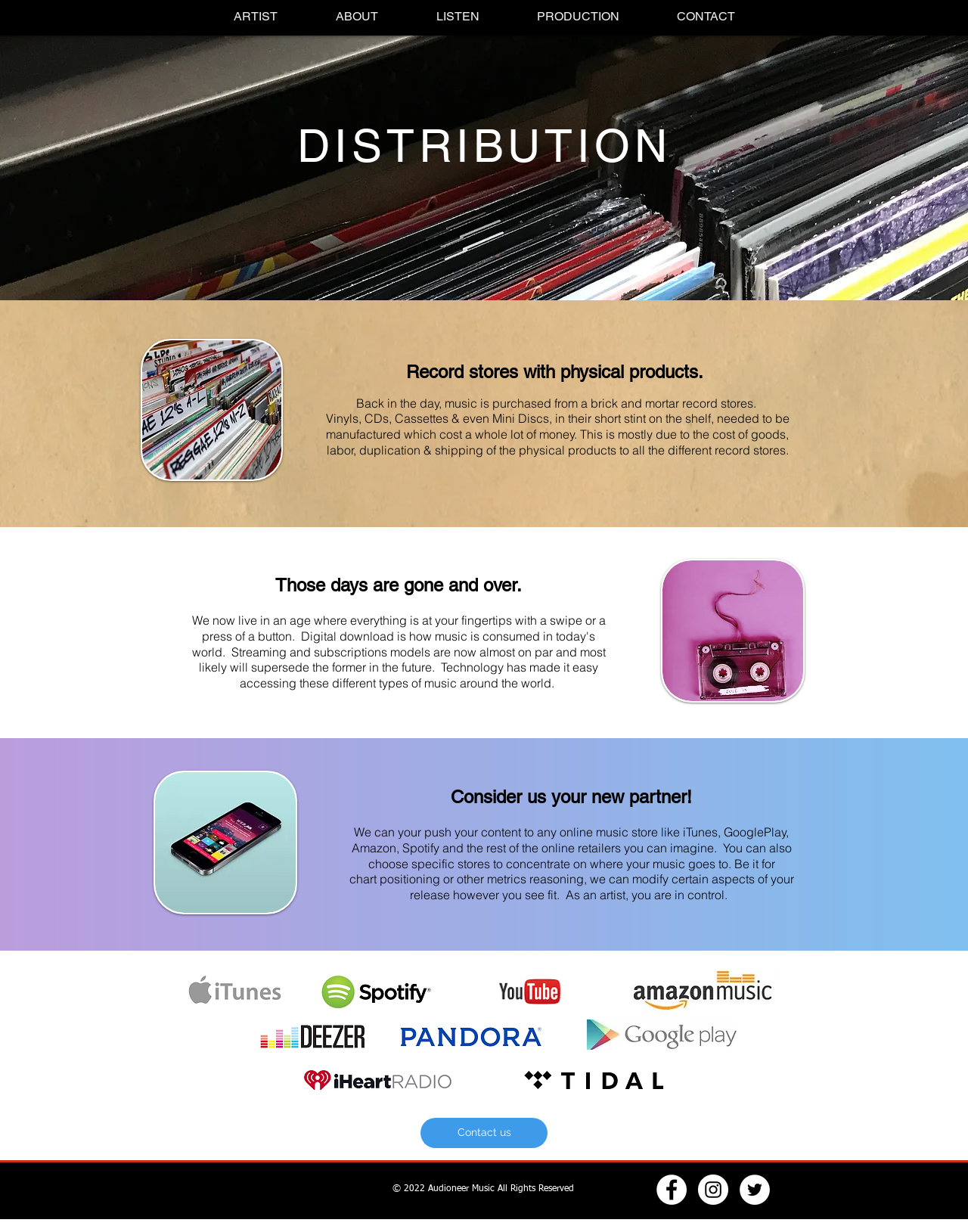Point out the bounding box coordinates of the section to click in order to follow this instruction: "Click on the Facebook link".

[0.678, 0.953, 0.709, 0.978]